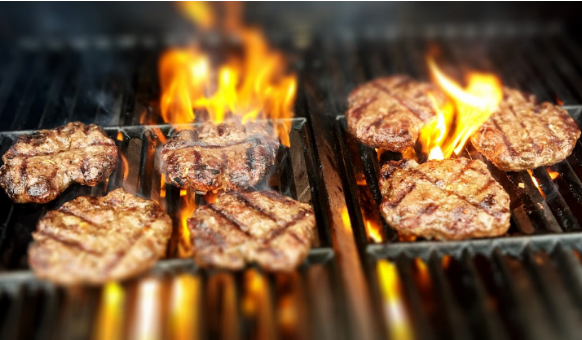What is the color of the patties?
Answer the question with as much detail as you can, using the image as a reference.

The caption describes the patties as 'charred, golden-brown', indicating that the color of the patties is golden-brown.